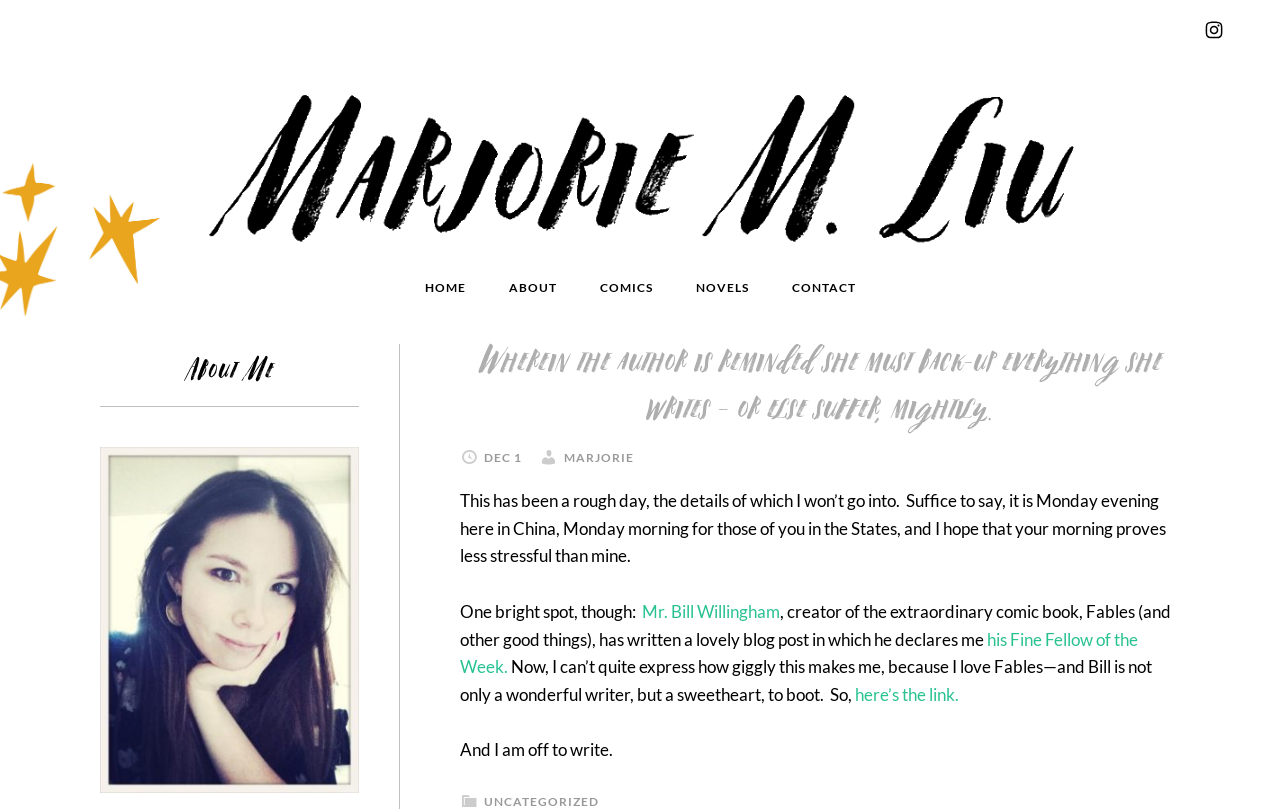Mark the bounding box of the element that matches the following description: "Contact".

[0.603, 0.336, 0.684, 0.376]